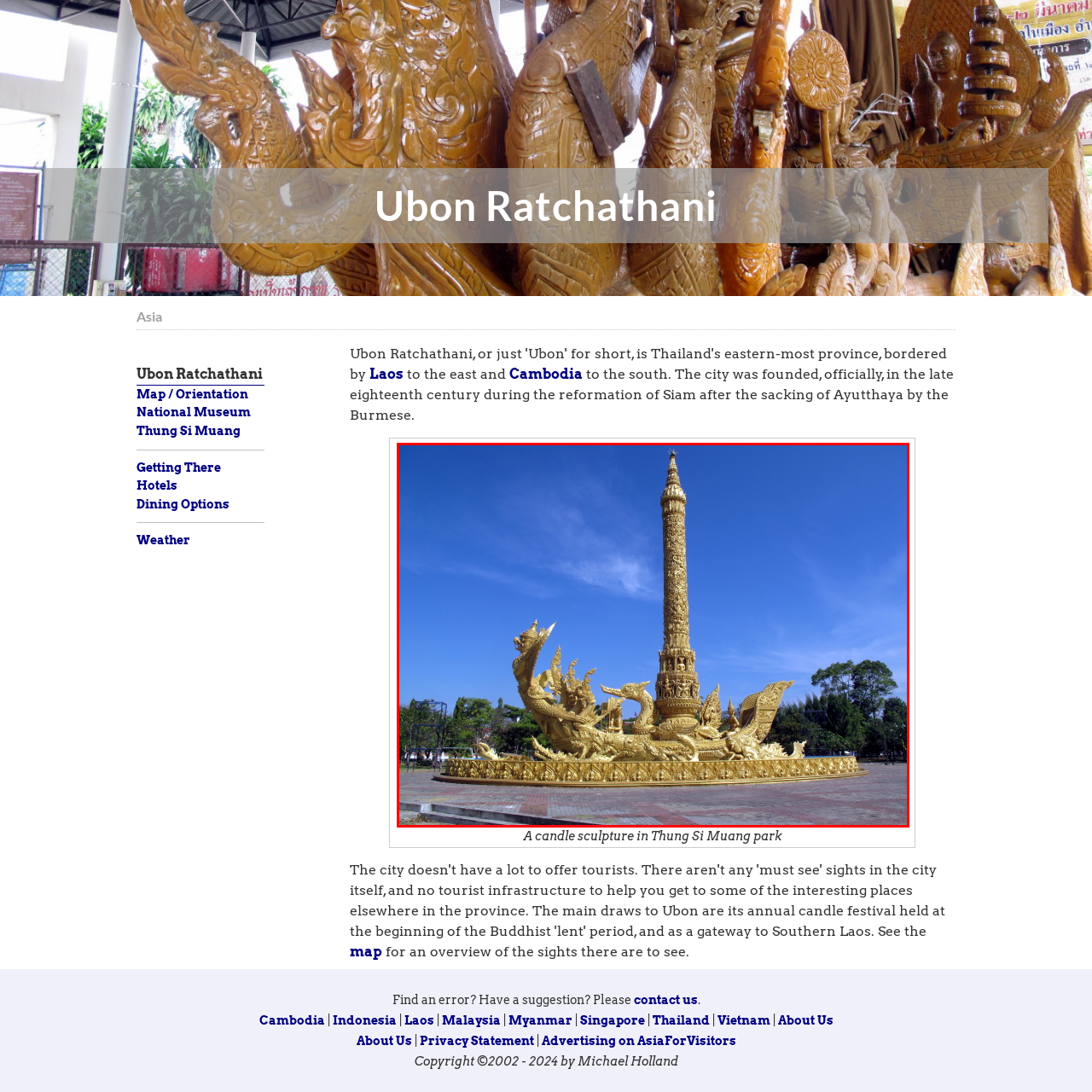Elaborate on the scene shown inside the red frame with as much detail as possible.

The image features an impressive golden candle sculpture located in Thung Si Muang Park, Ubon Ratchathani. This intricately designed monument showcases a towering cylindrical form adorned with elaborate carvings and mythical creatures, including dragons and other fantastical figures. Set against a vibrant blue sky, the sculpture's reflective gold surface catches the sunlight, enhancing its majestic appearance. Surrounding the sculpture are patches of greenery, contributing to the park's serene ambiance. This landmark is not only a testament to local artistry but also a significant cultural symbol, reflecting the rich heritage of the region.